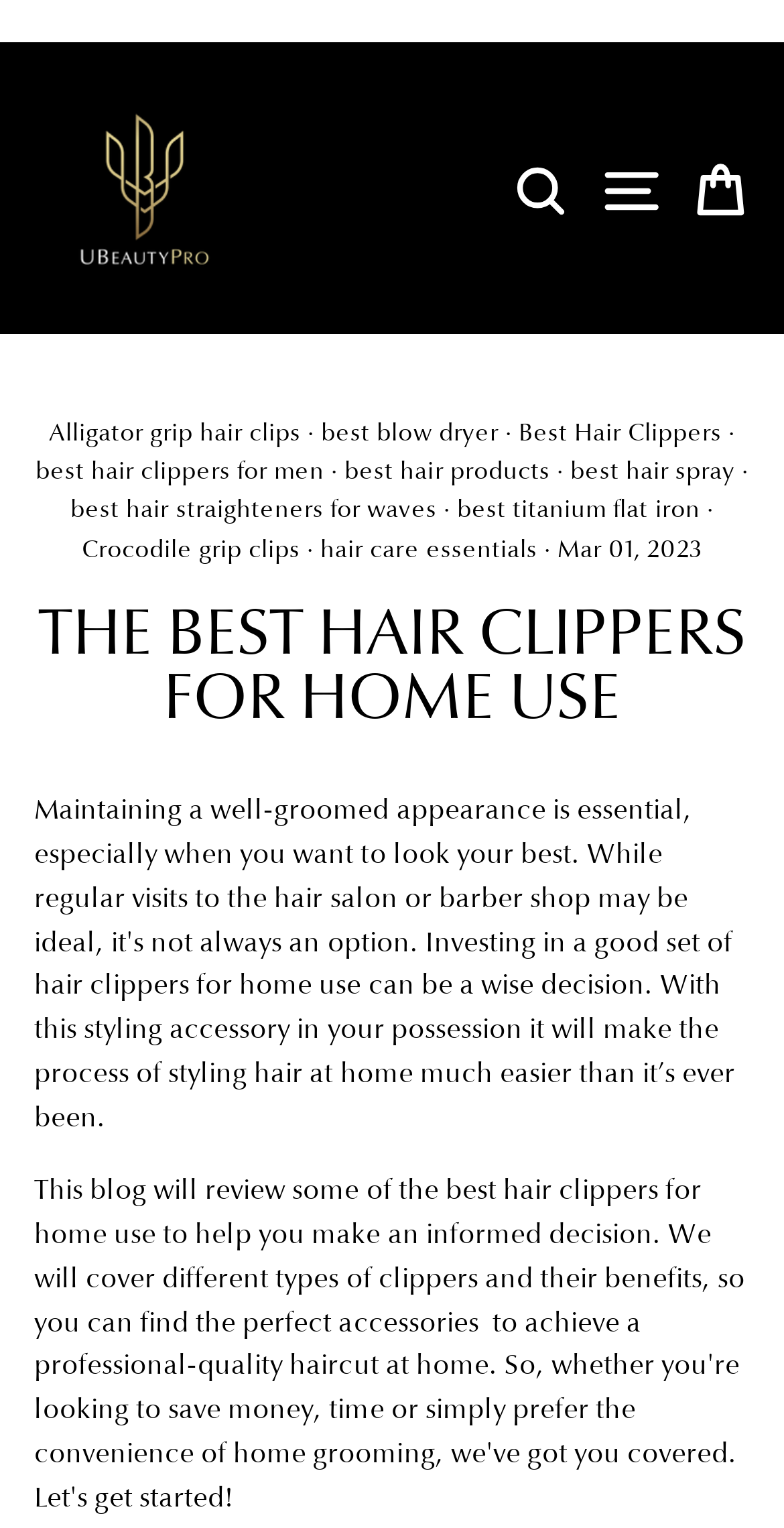What is the purpose of the 'SITE NAVIGATION' button?
Look at the image and answer the question with a single word or phrase.

To open navigation menu